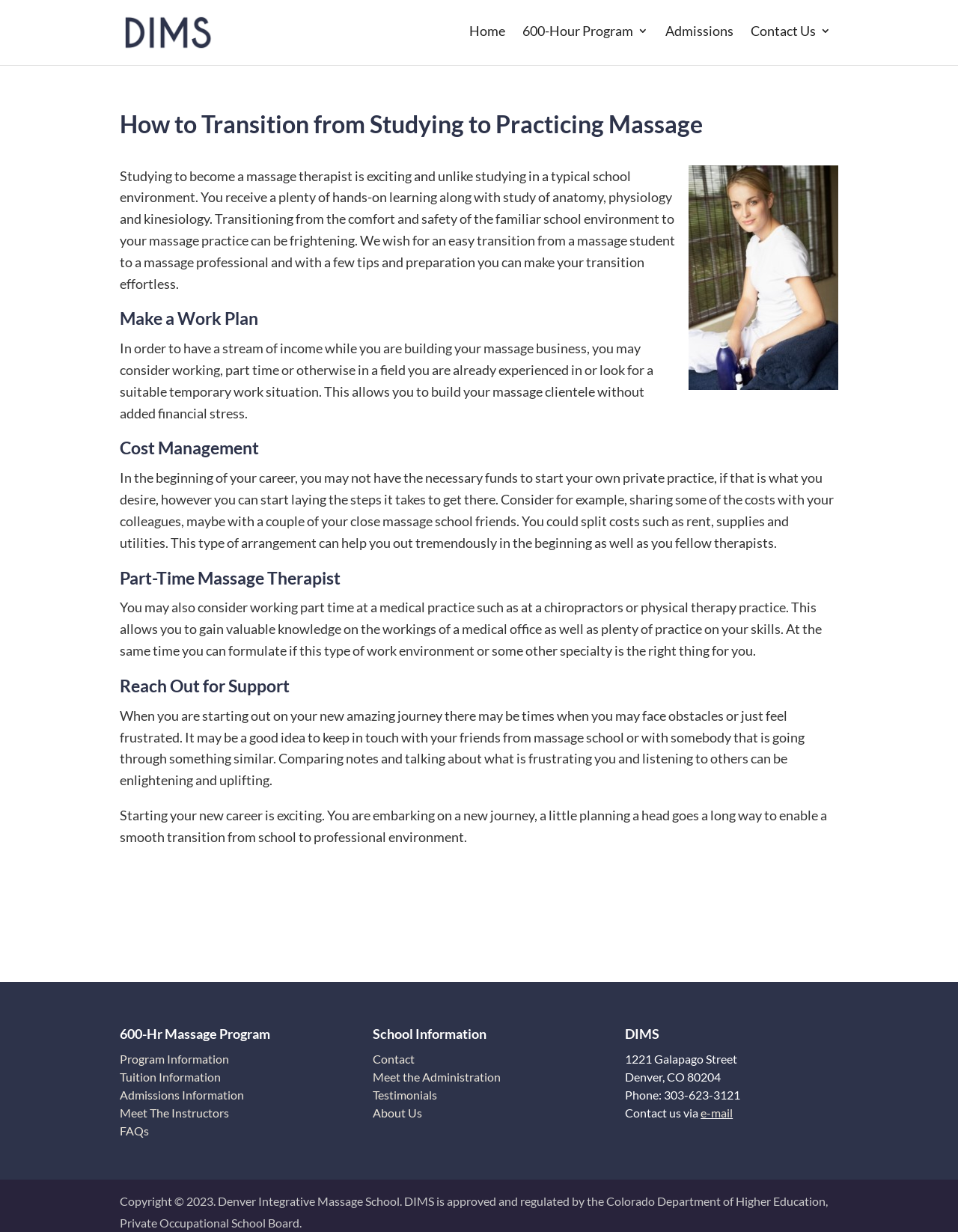Can you determine the main header of this webpage?

How to Transition from Studying to Practicing Massage